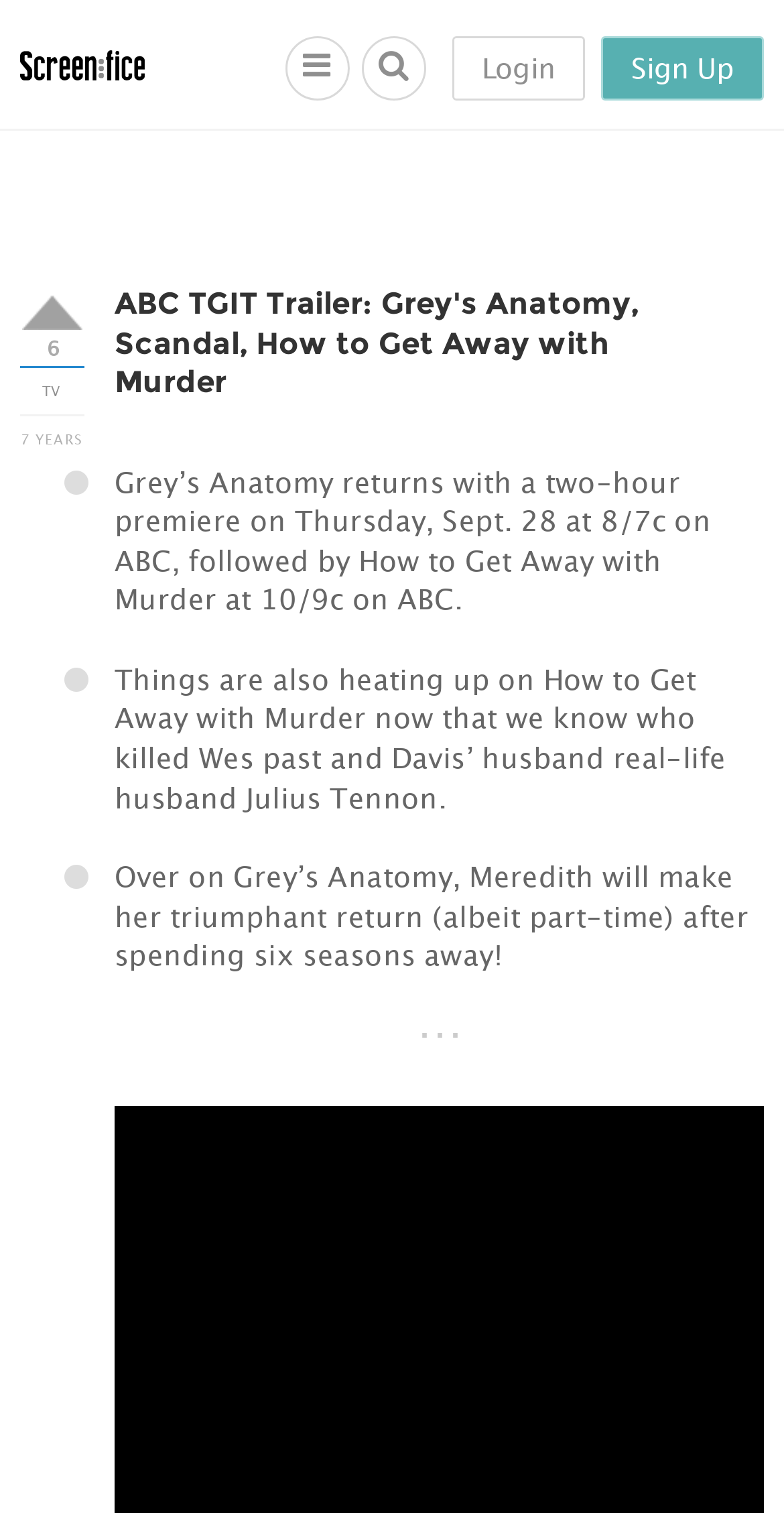Detail the various sections and features of the webpage.

The webpage appears to be a promotional page for ABC's TGIT (Thank Goodness It's Thursday) lineup, featuring Grey's Anatomy, Scandal, and How to Get Away with Murder. 

At the top left corner, there is a link to "Screenfice" accompanied by an image with the same name. 

On the top right side, there are three links: a Facebook icon, a Twitter icon, and links to "Login" and "Sign Up". 

Below the top section, there is a table cell containing a button and a time element, which seems to indicate that the content has been online for 6 years and 7 months. 

The main content of the page is a link to the "ABC TGIT Trailer: Grey's Anatomy, Scandal, How to Get Away with Murder", which is also a heading, taking up most of the page's width. This link is likely the main attraction of the page, promoting the trailer for the upcoming season of these TV shows.